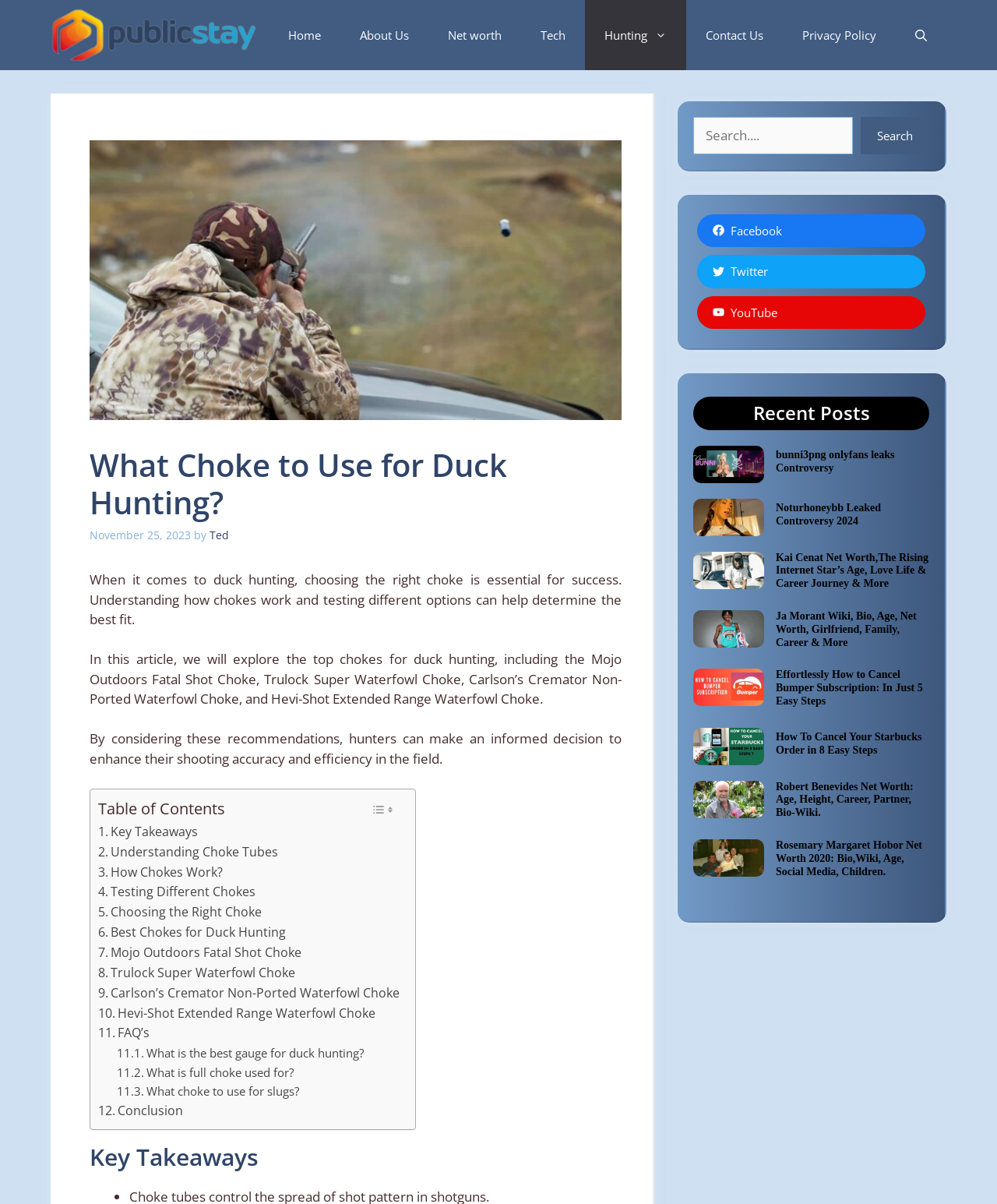Please reply to the following question using a single word or phrase: 
How many sections are in the table of contents?

10